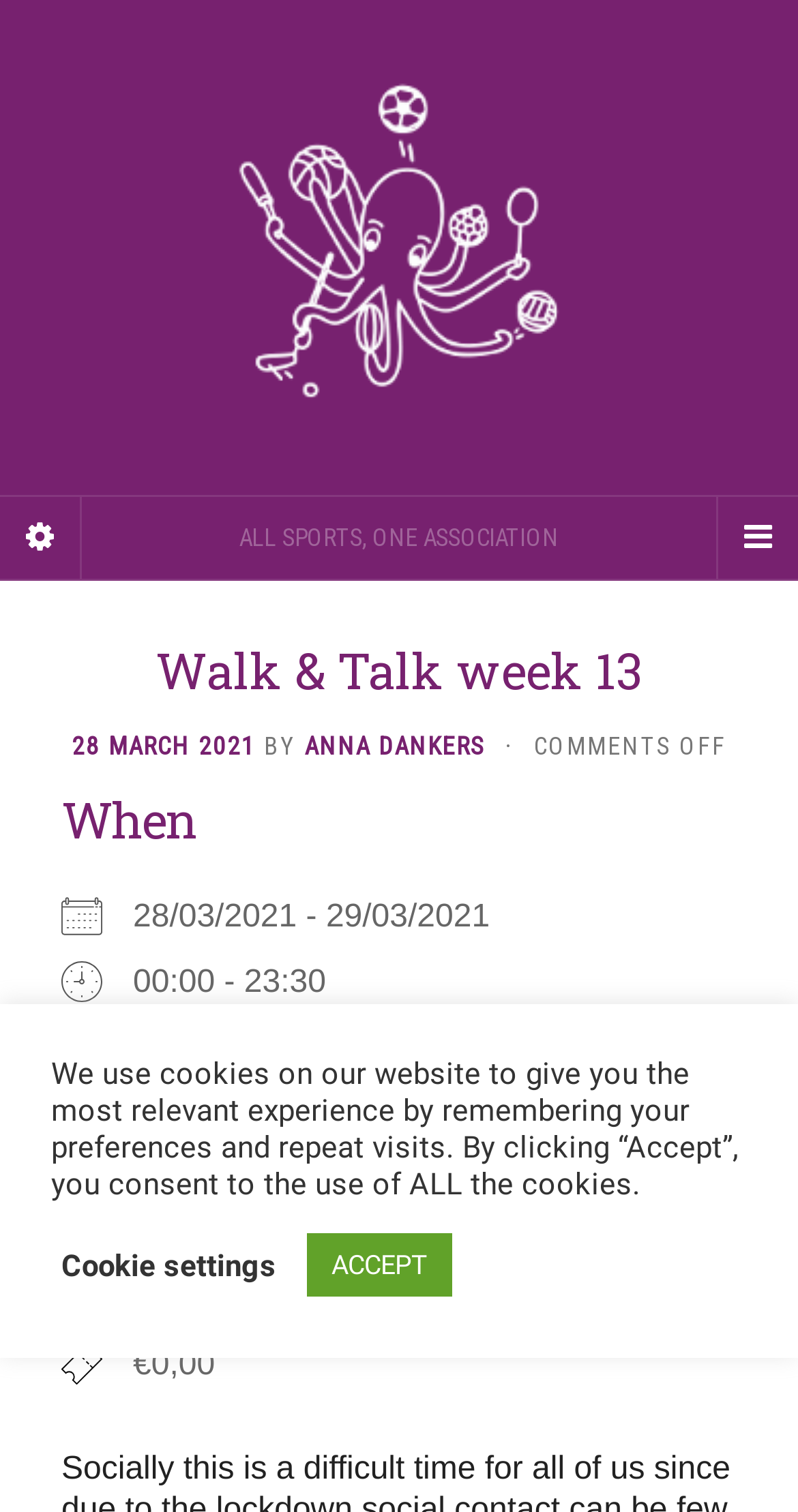What is the time of the Walk & Talk week 13 event?
Using the image as a reference, give an elaborate response to the question.

The time of the event can be found in the StaticText element that is a child of the HeaderAsNonLandmark element. The text of this element is '00:00 - 23:30', which indicates the start and end times of the event.